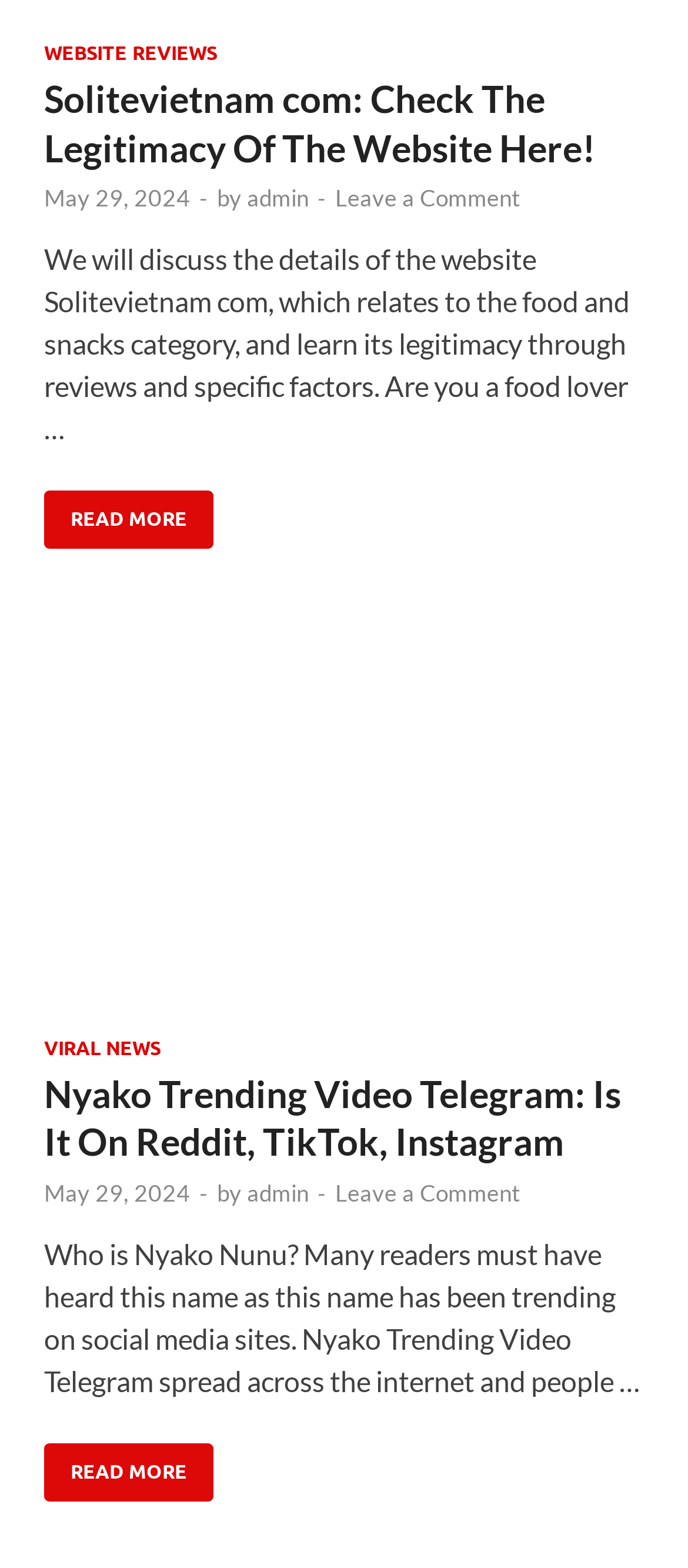Please specify the bounding box coordinates of the region to click in order to perform the following instruction: "View Terms of Use".

None